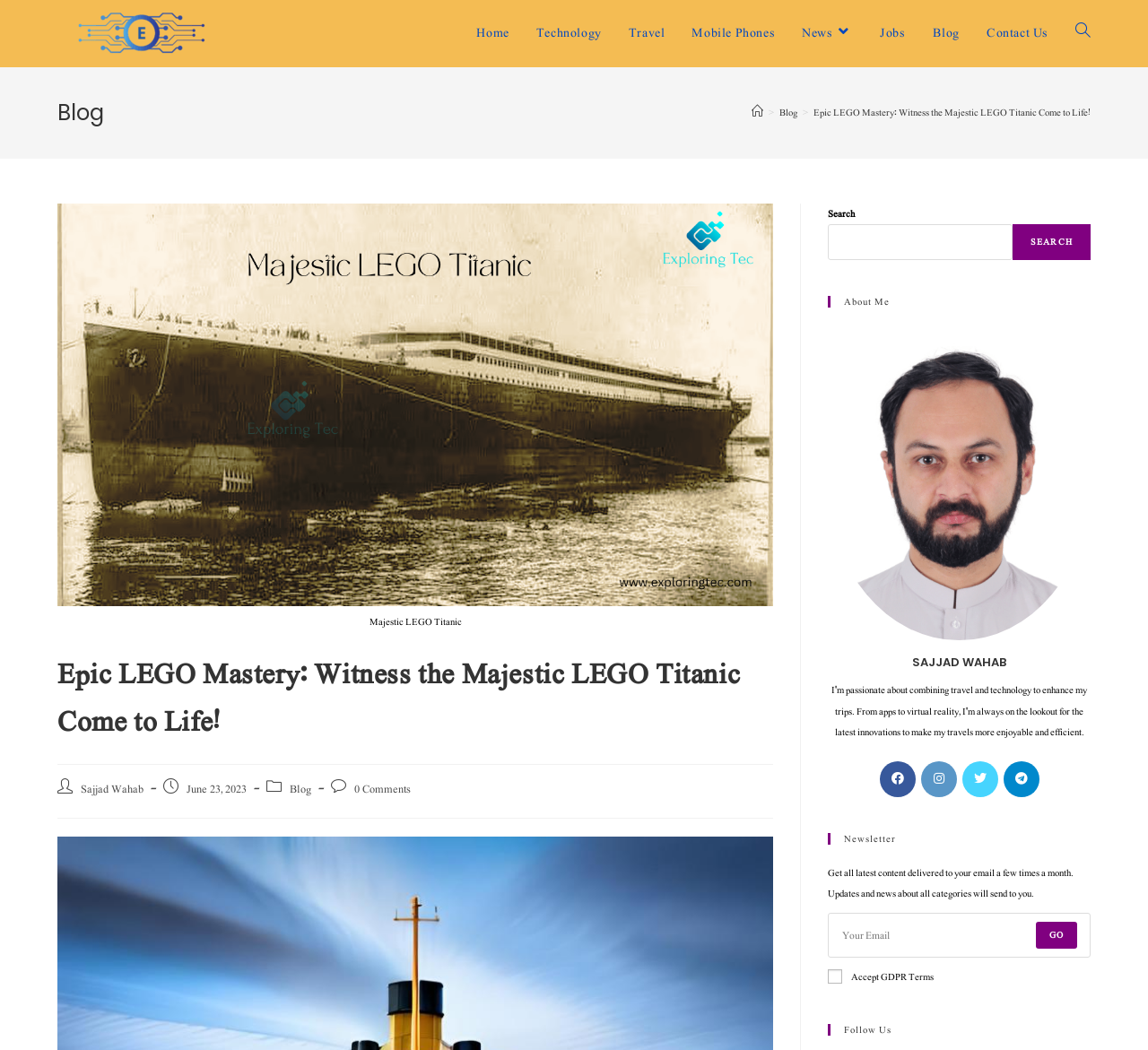Use a single word or phrase to answer the question:
How many social media links are available in the 'About Me' section?

4